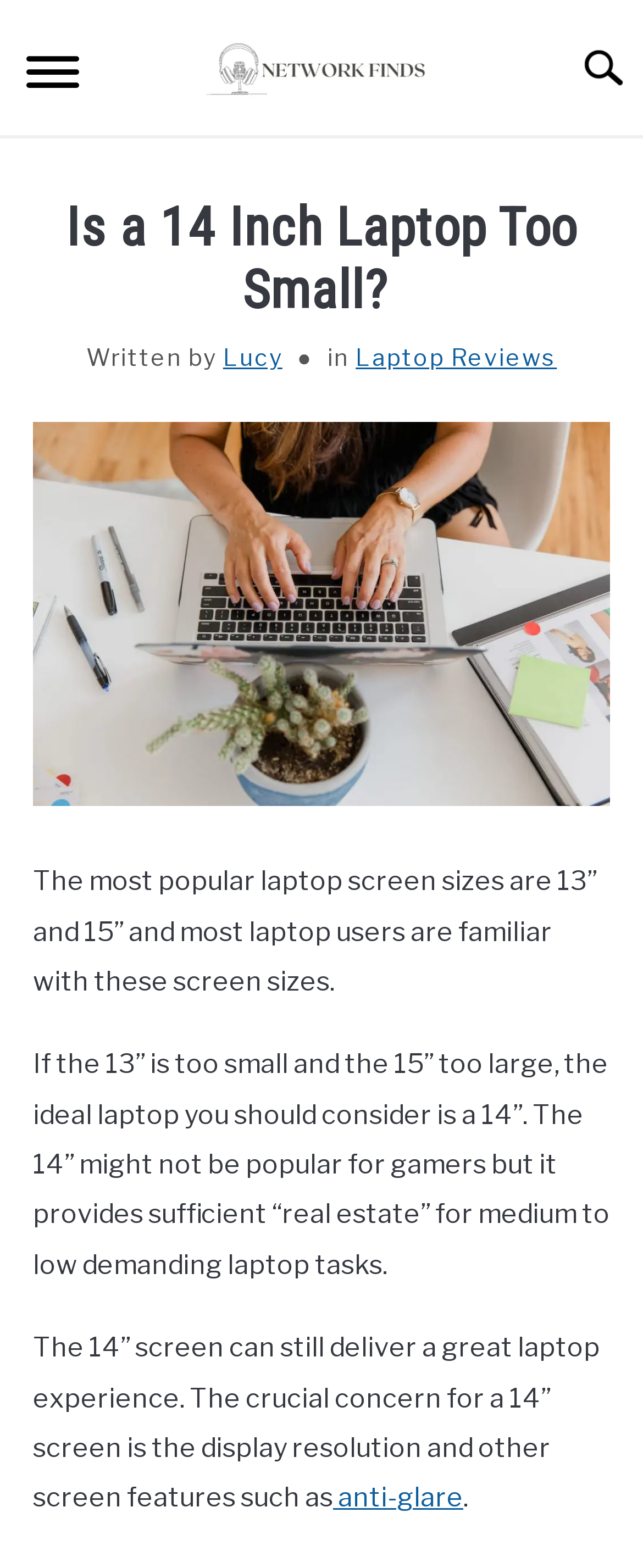Provide the bounding box coordinates, formatted as (top-left x, top-left y, bottom-right x, bottom-right y), with all values being floating point numbers between 0 and 1. Identify the bounding box of the UI element that matches the description: anti-glare

[0.518, 0.945, 0.721, 0.965]